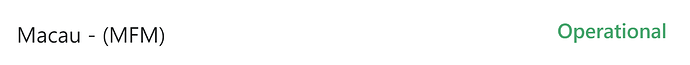What is the purpose of the status indicator?
Please use the image to deliver a detailed and complete answer.

The status indicator is crucial for travelers and airline operations as it provides reassurance that flights and services are reliable at this busy international hub, ensuring that all systems are functioning normally and there are no interruptions in service.